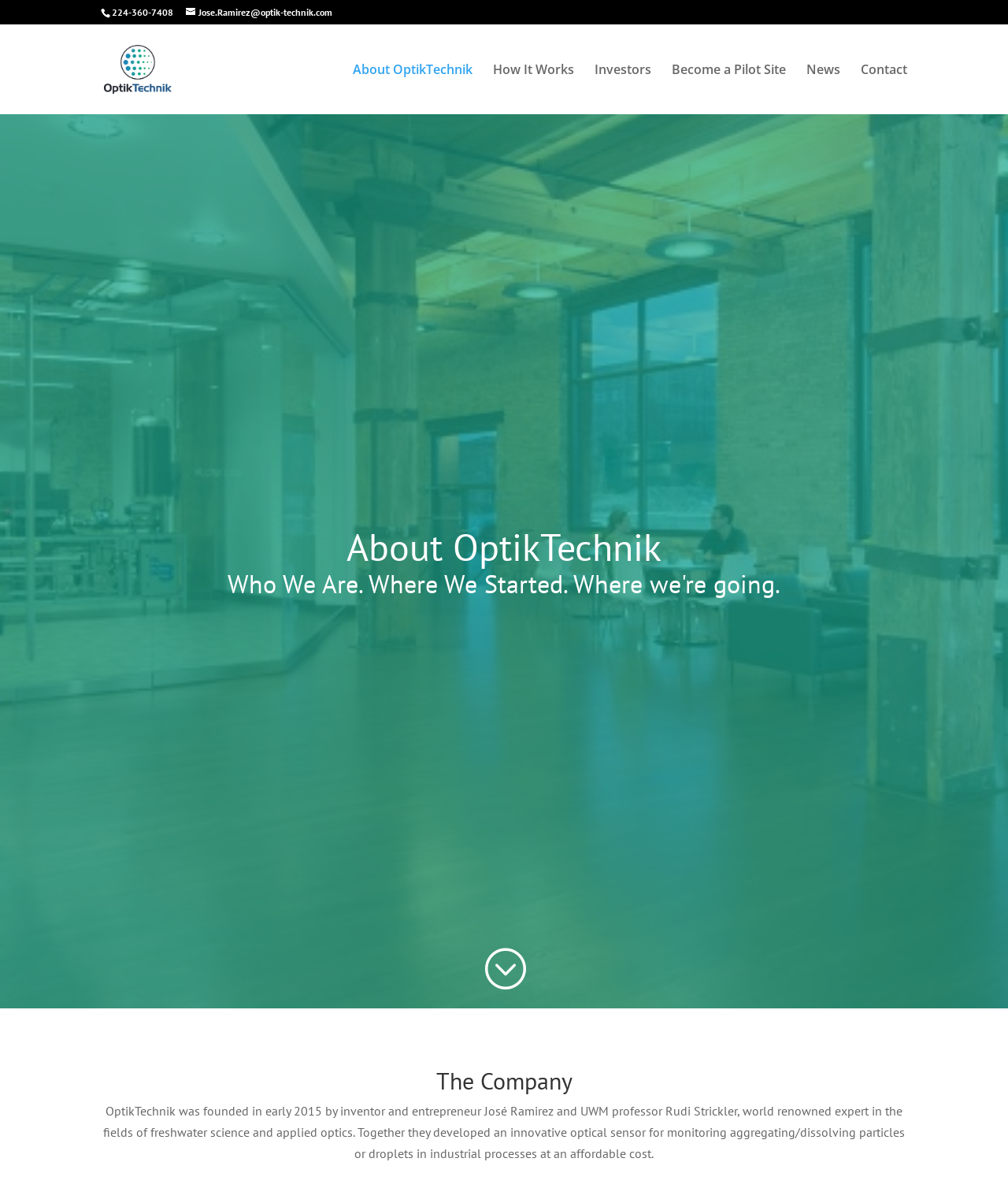What is the name of the founder of OptikTechnik?
Give a thorough and detailed response to the question.

I found the name of the founder by reading the static text element with the bounding box coordinates [0.102, 0.928, 0.898, 0.978], which contains the text 'OptikTechnik was founded in early 2015 by inventor and entrepreneur José Ramirez and UWM professor Rudi Strickler...'.